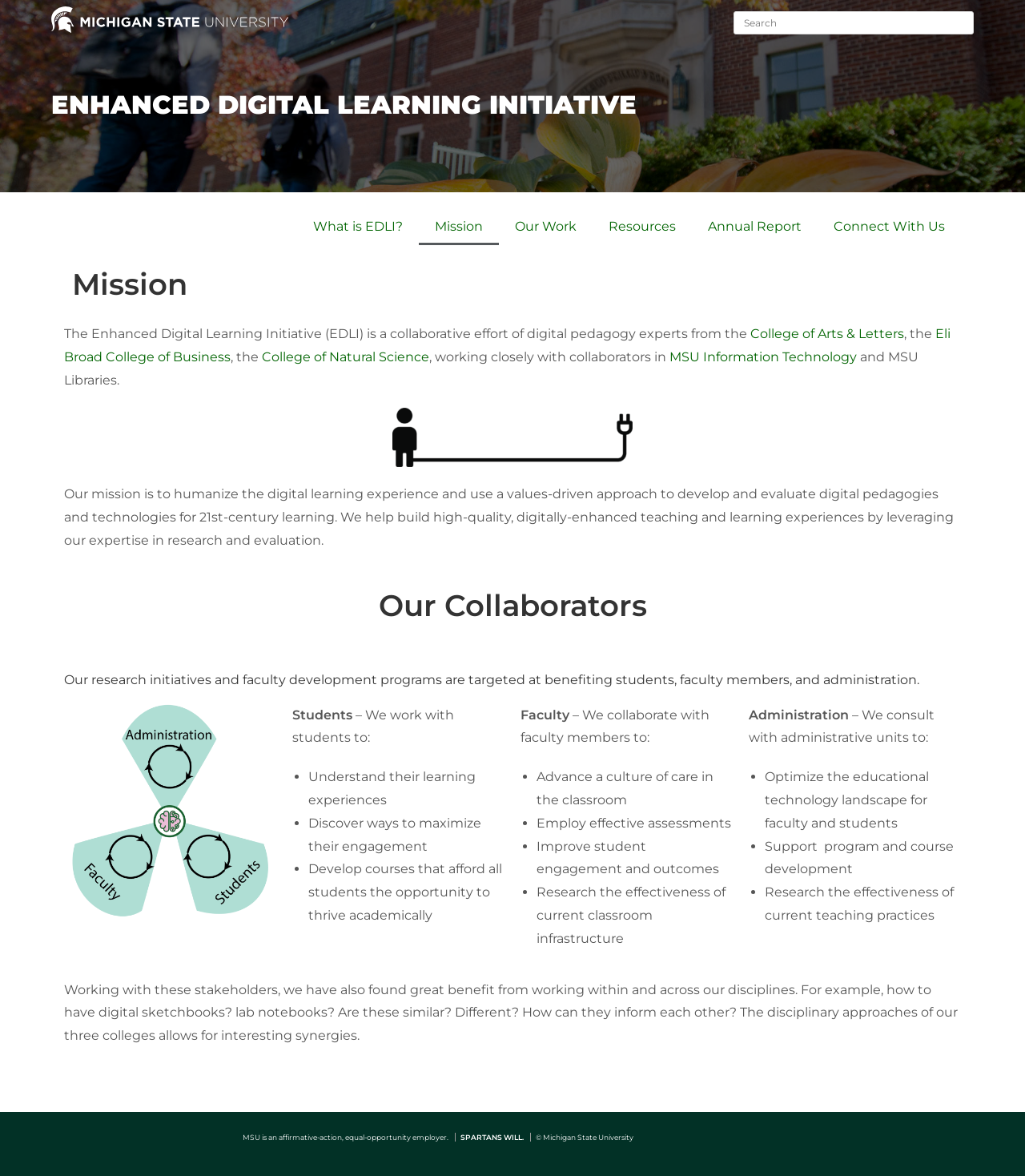Locate the bounding box coordinates of the clickable part needed for the task: "Explore what is EDLI?".

[0.29, 0.177, 0.409, 0.208]